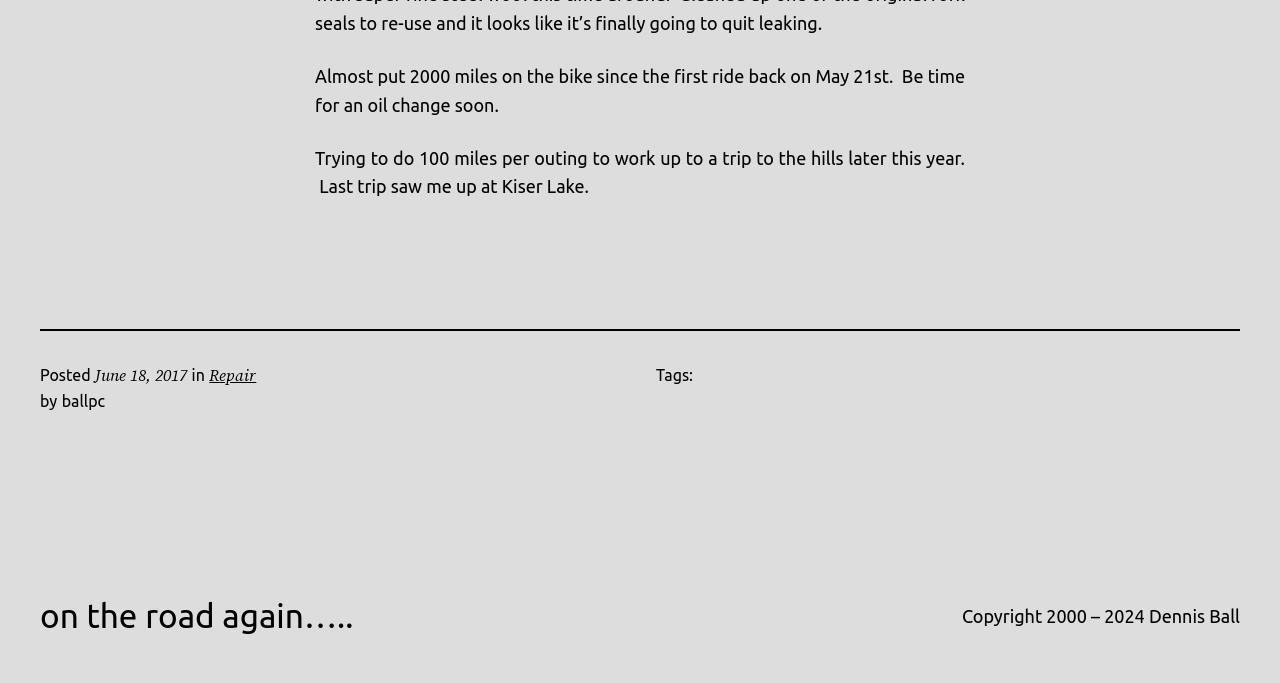Determine the bounding box coordinates of the UI element described below. Use the format (top-left x, top-left y, bottom-right x, bottom-right y) with floating point numbers between 0 and 1: On the road again…..

[0.031, 0.874, 0.276, 0.928]